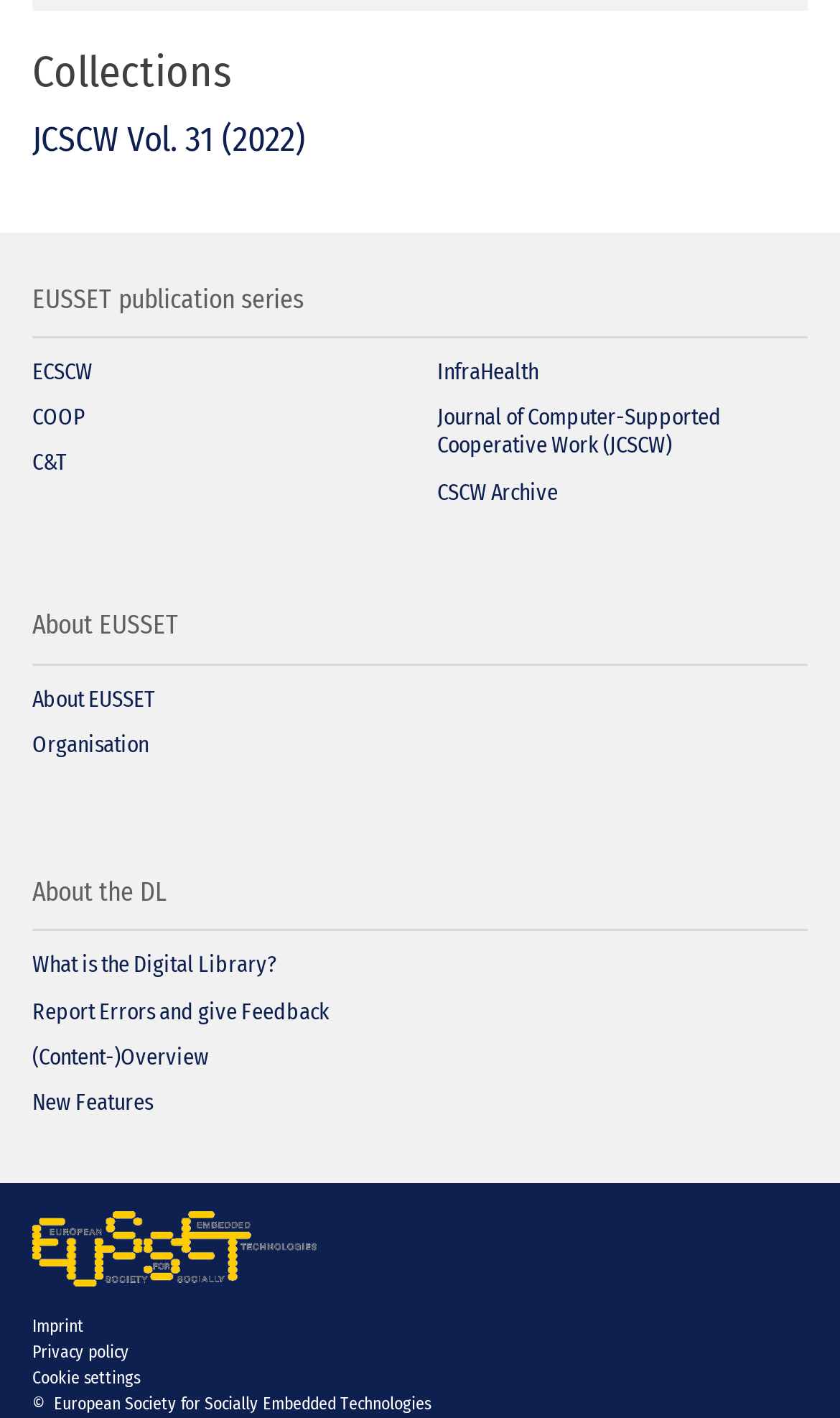Provide the bounding box coordinates for the area that should be clicked to complete the instruction: "Click on the 'JCSCW Vol. 31 (2022)' link".

[0.038, 0.083, 0.364, 0.112]